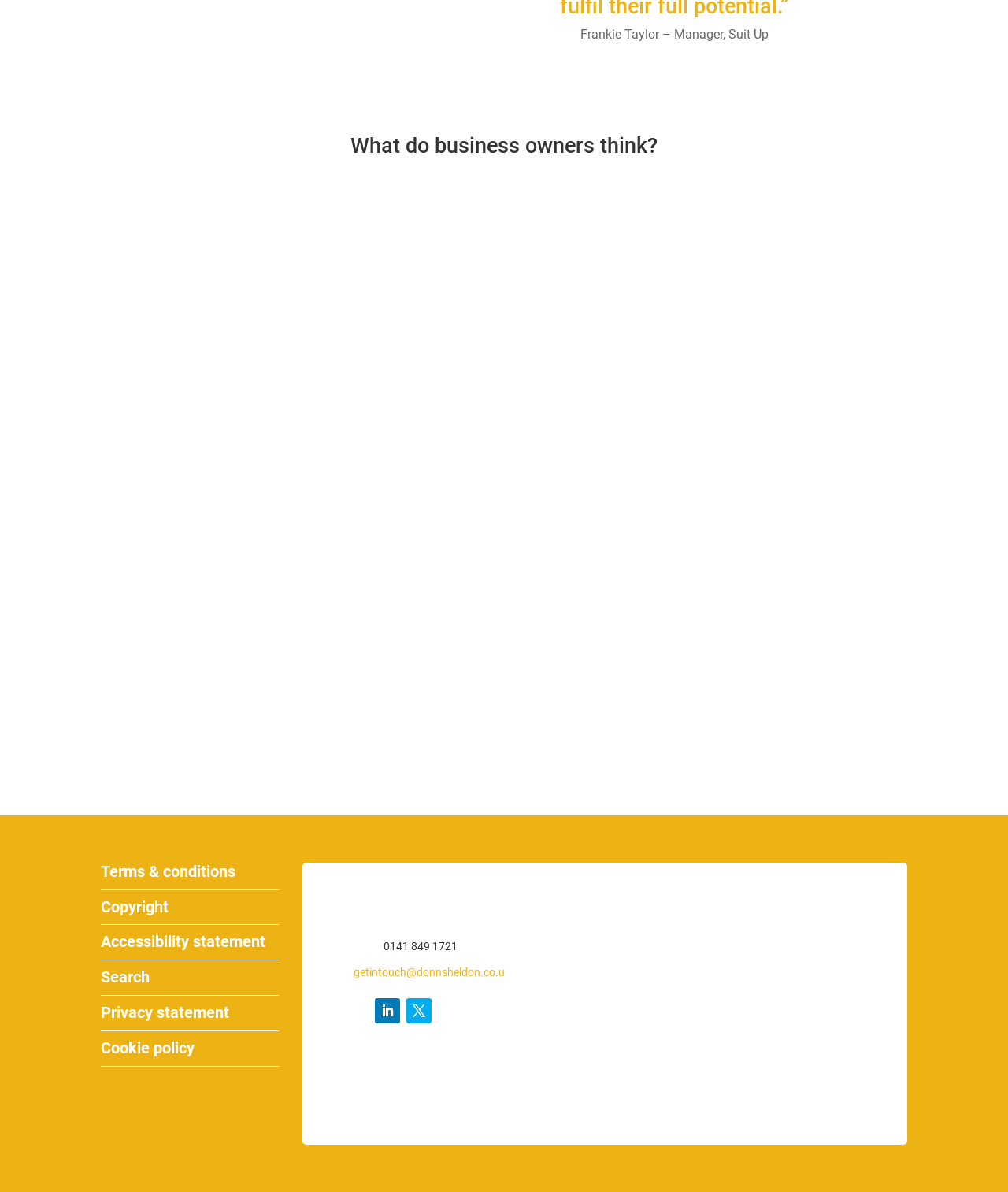What is the phone number mentioned on the webpage?
Using the image as a reference, give a one-word or short phrase answer.

0141 849 1721